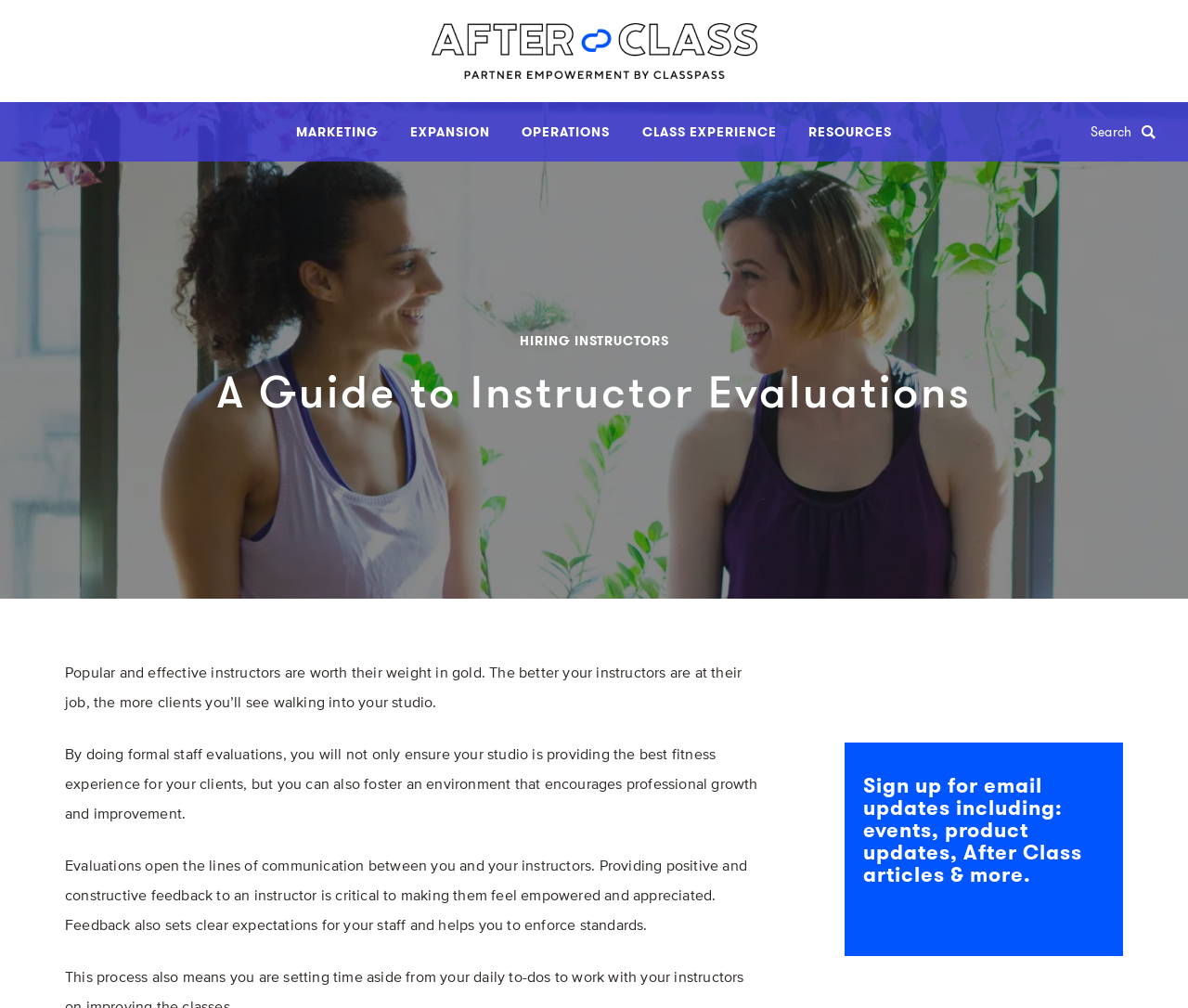Please mark the clickable region by giving the bounding box coordinates needed to complete this instruction: "Close the current page".

[0.969, 0.005, 0.992, 0.032]